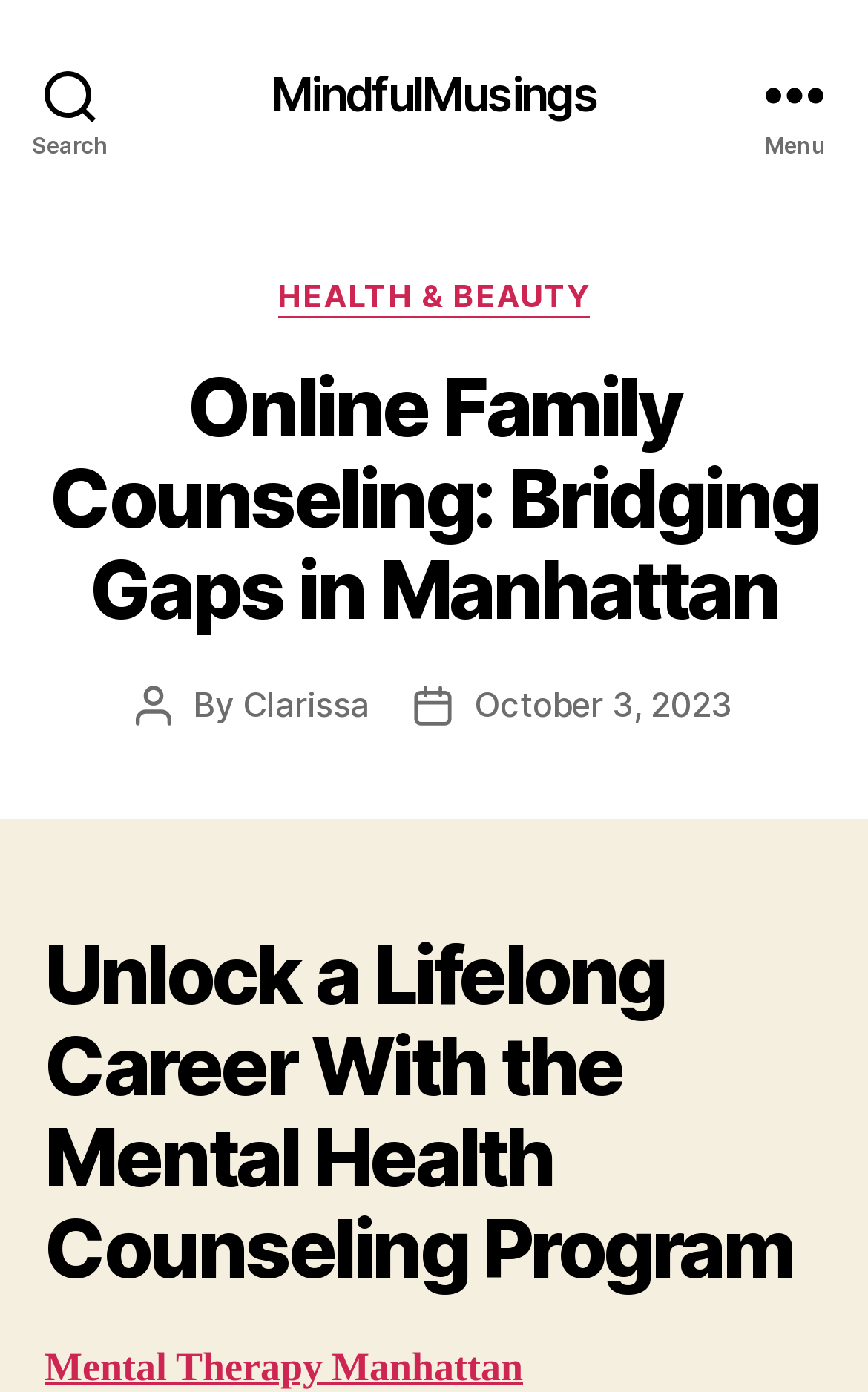When was the first article published?
Using the information from the image, provide a comprehensive answer to the question.

I found the publication date of the first article by reading the link element with the text 'October 3, 2023' at coordinates [0.546, 0.49, 0.844, 0.521] which is preceded by the text 'Post date'.